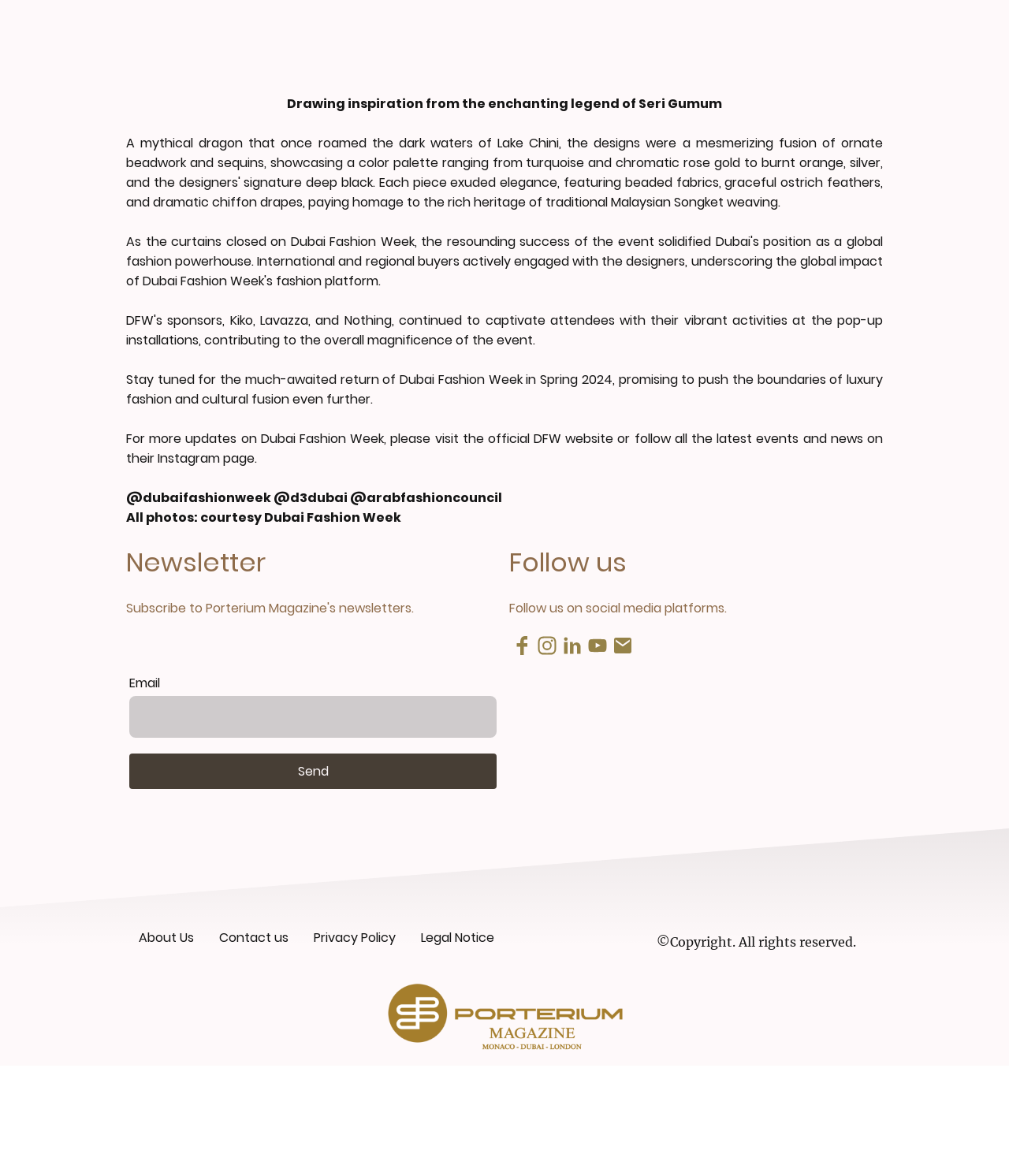Find the bounding box of the element with the following description: "alt="Logo"". The coordinates must be four float numbers between 0 and 1, formatted as [left, top, right, bottom].

[0.378, 0.831, 0.622, 0.895]